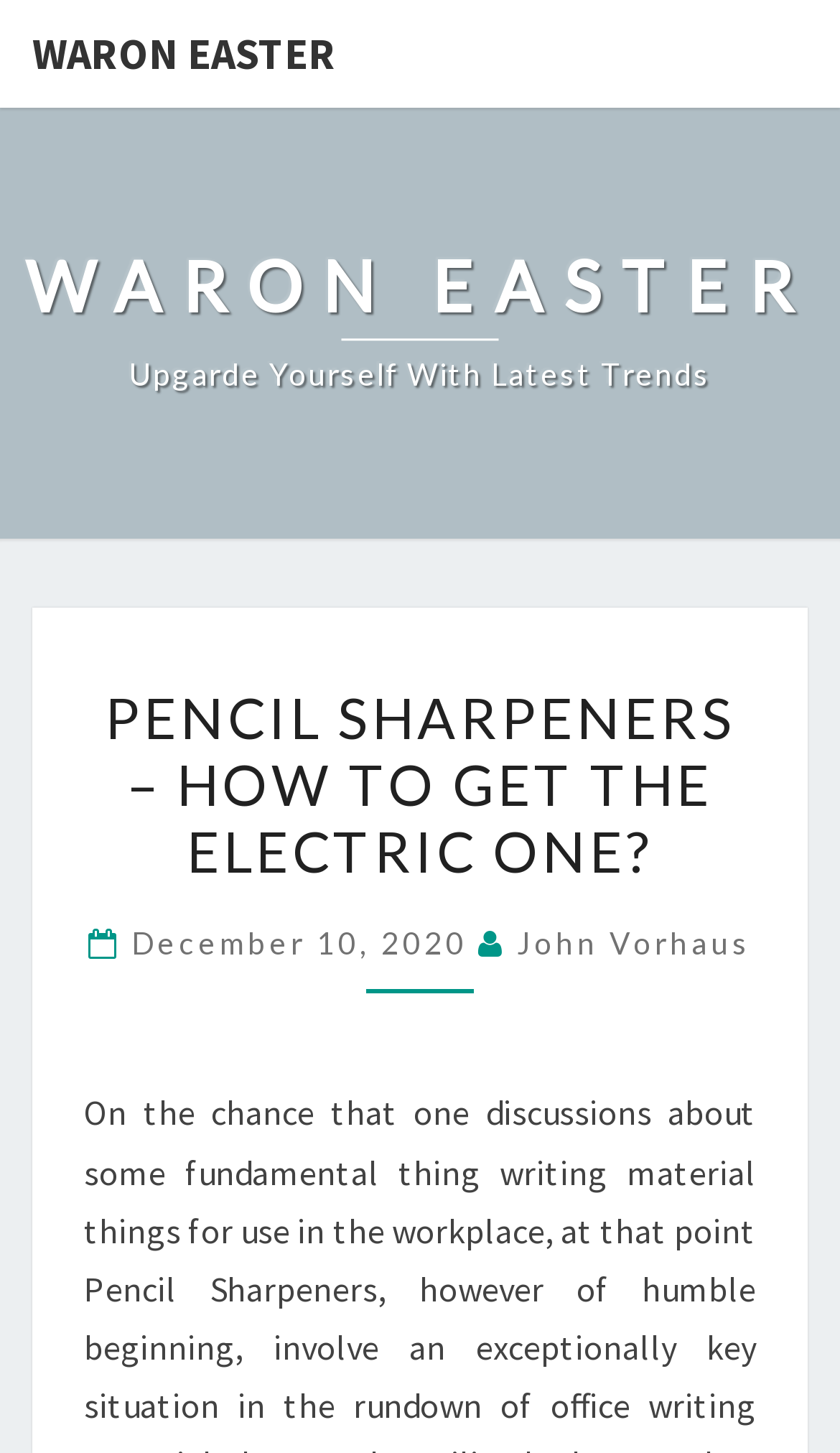For the following element description, predict the bounding box coordinates in the format (top-left x, top-left y, bottom-right x, bottom-right y). All values should be floating point numbers between 0 and 1. Description: Waron Easter

[0.0, 0.0, 0.438, 0.074]